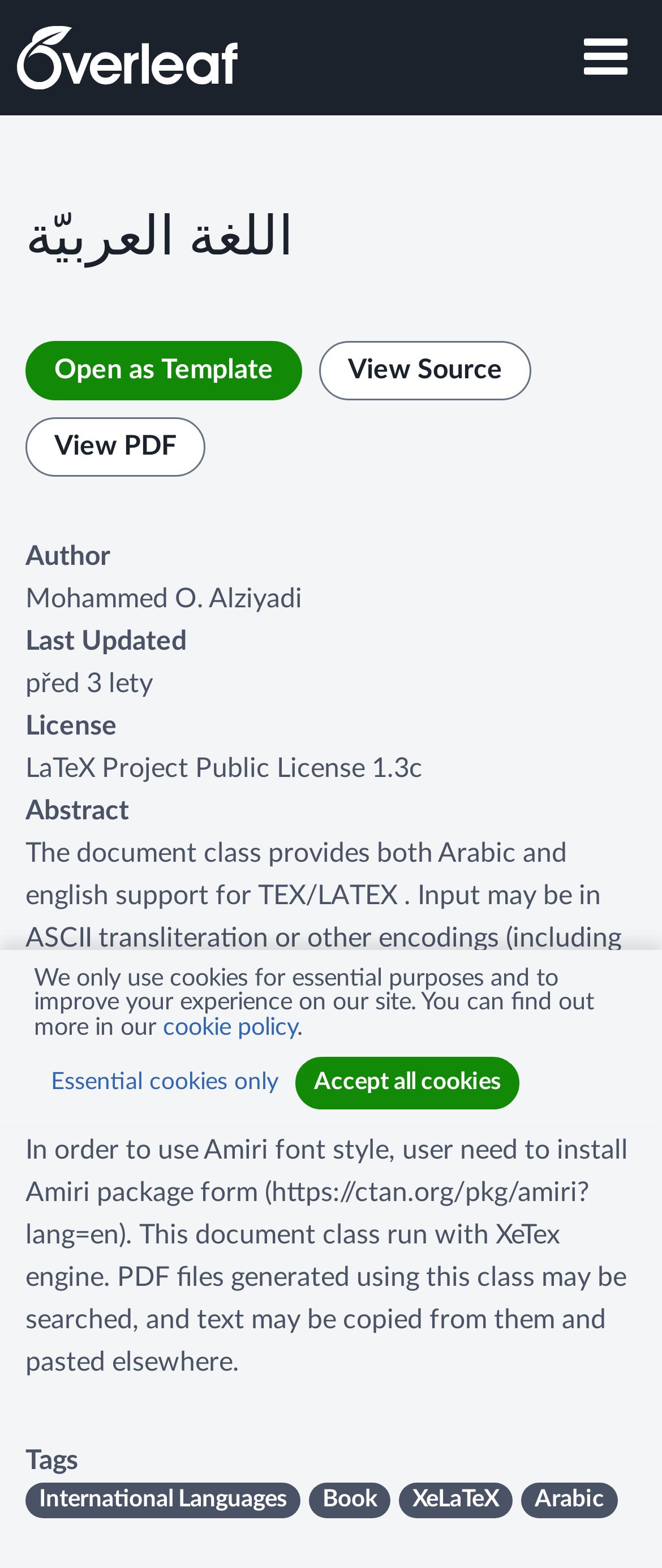Who is the author of this document?
Answer the question with a single word or phrase, referring to the image.

Mohammed O. Alziyadi